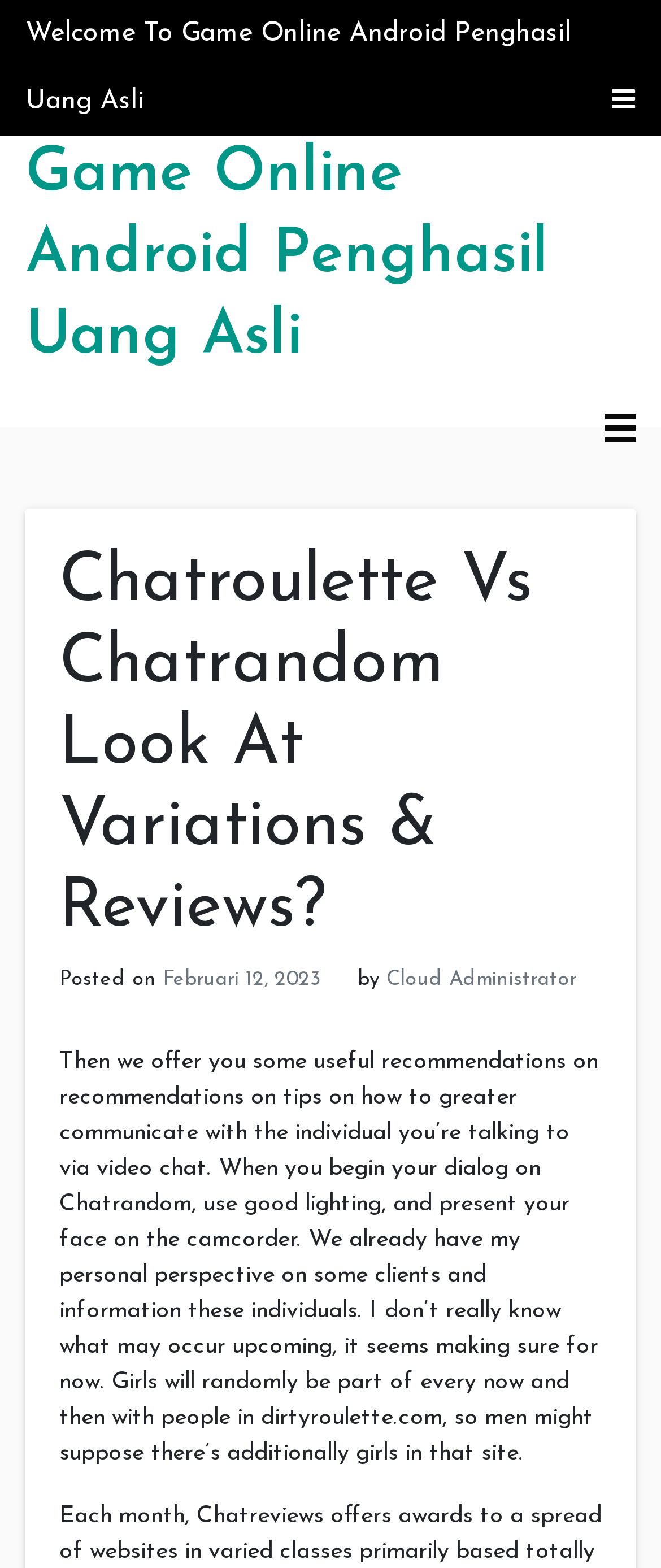When was the article posted?
Using the picture, provide a one-word or short phrase answer.

Februari 12, 2023